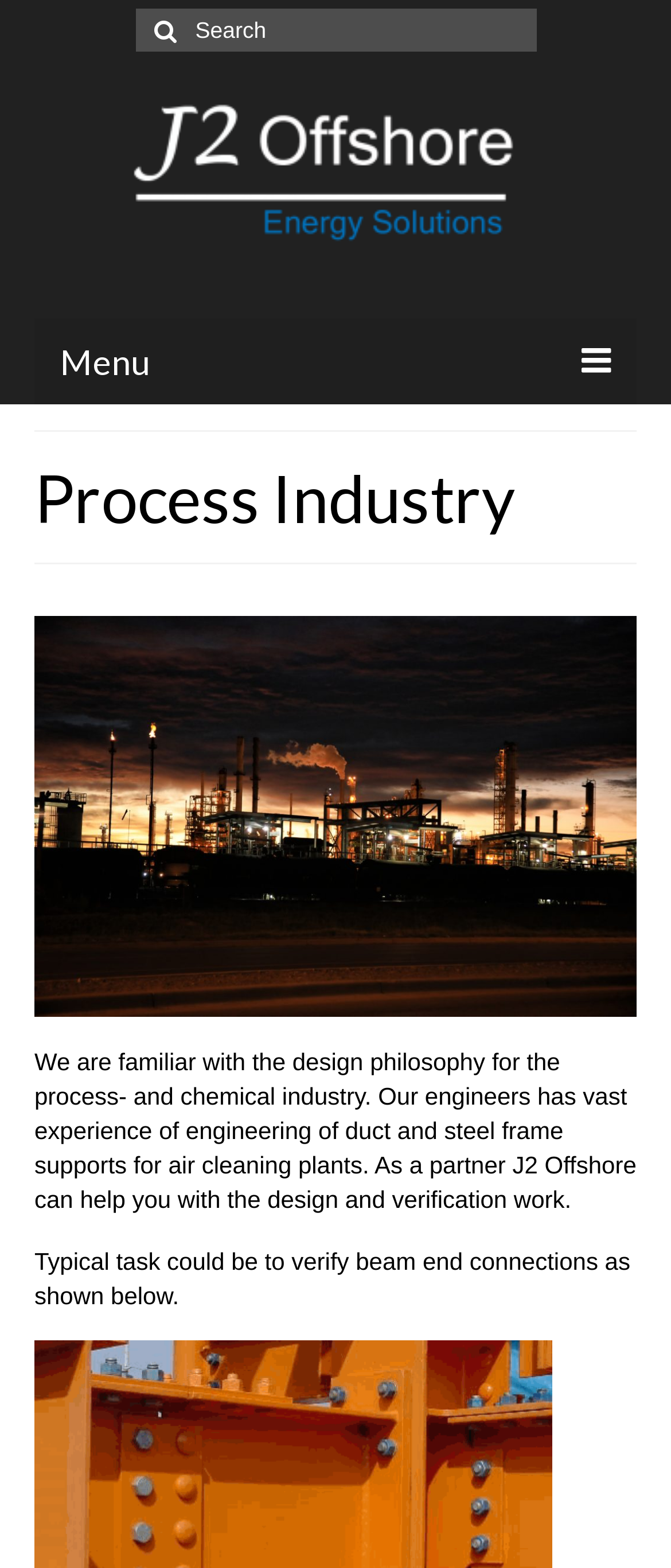Provide the bounding box coordinates, formatted as (top-left x, top-left y, bottom-right x, bottom-right y), with all values being floating point numbers between 0 and 1. Identify the bounding box of the UI element that matches the description: Menu

[0.051, 0.203, 0.949, 0.258]